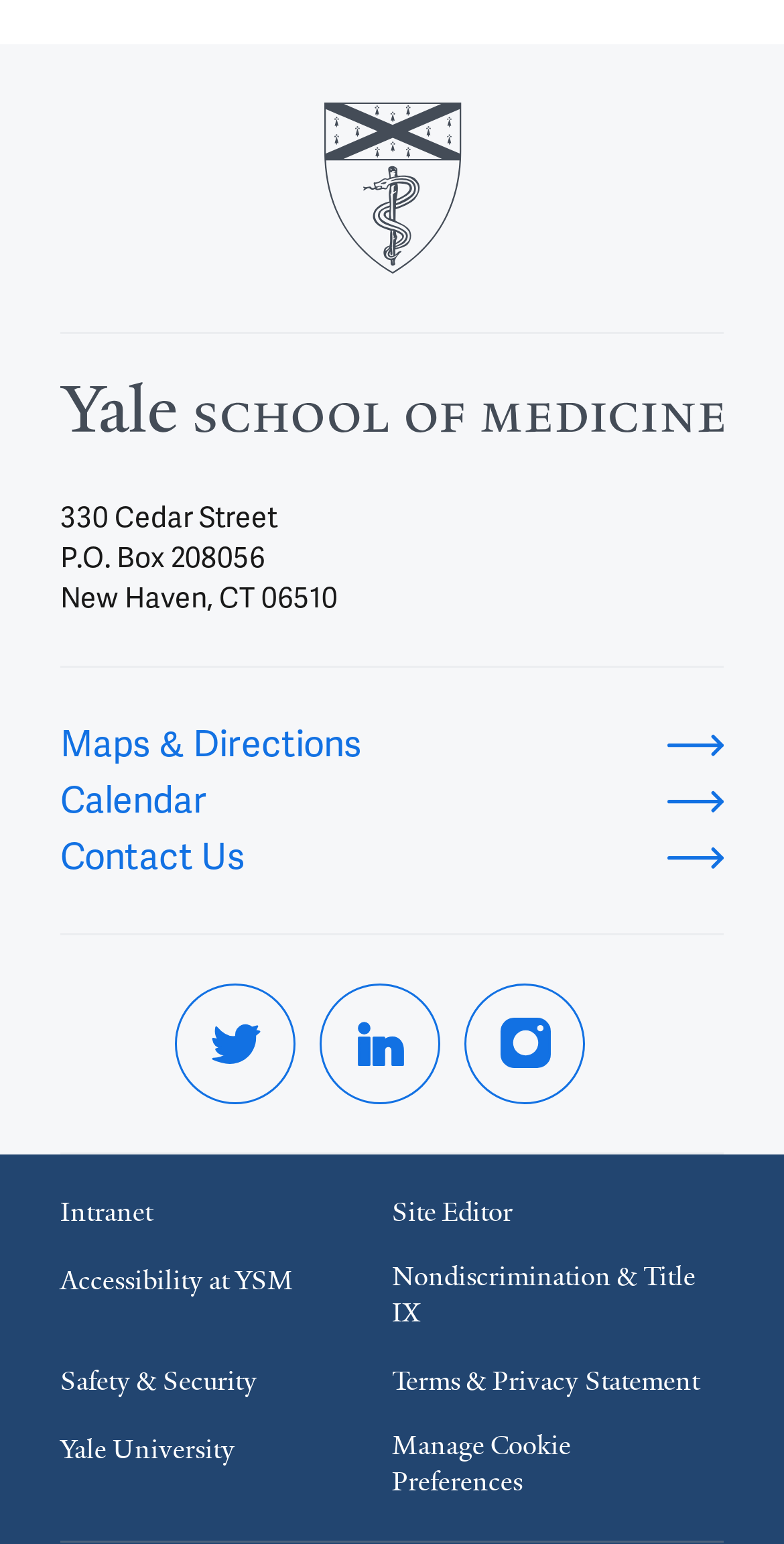Show the bounding box coordinates of the region that should be clicked to follow the instruction: "Visit Twitter."

[0.223, 0.611, 0.377, 0.689]